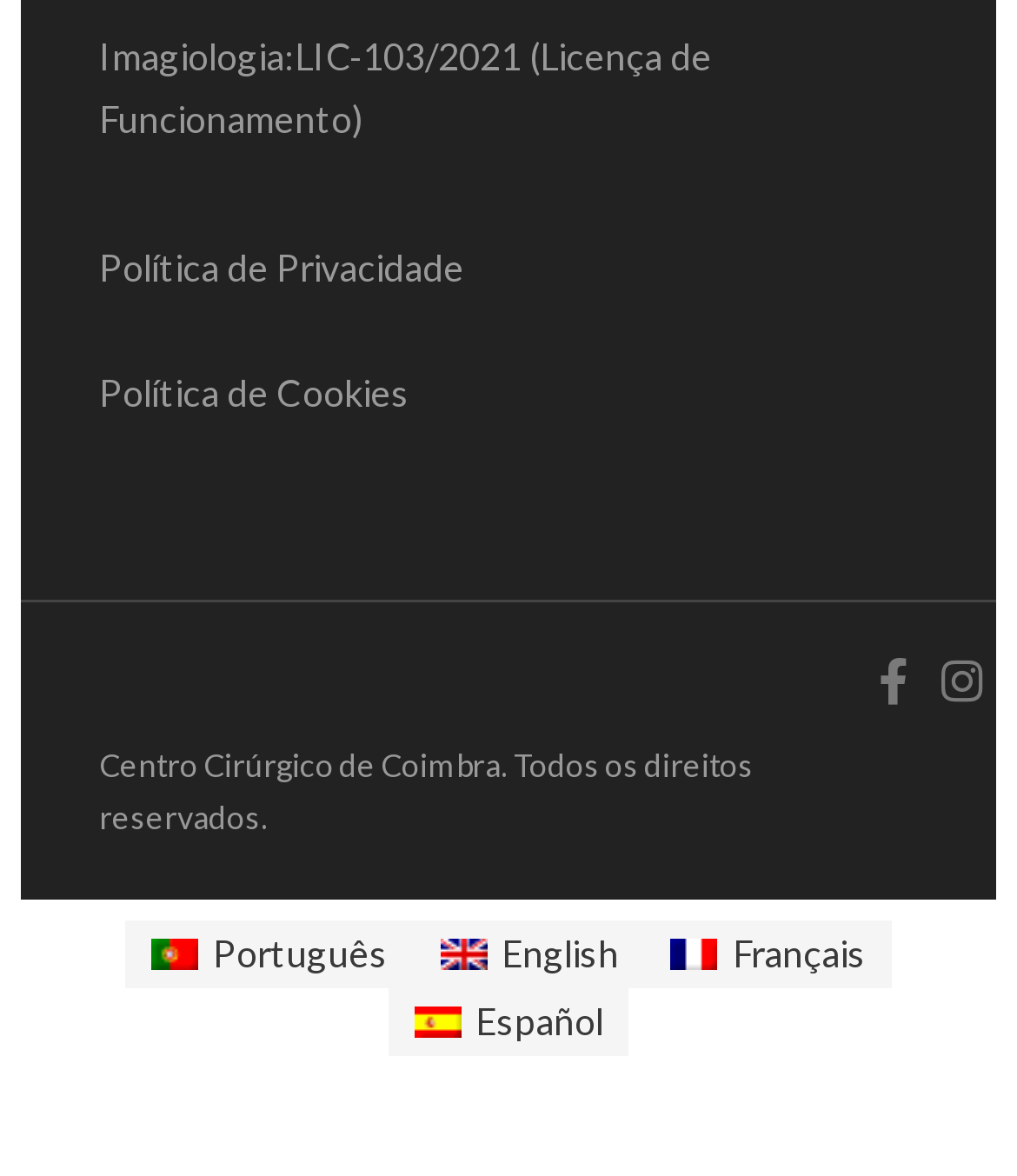What is the purpose of the link 'Política de Privacidade'?
Provide a fully detailed and comprehensive answer to the question.

I inferred the purpose of the link by its label 'Política de Privacidade', which is a common term for a website's privacy policy.